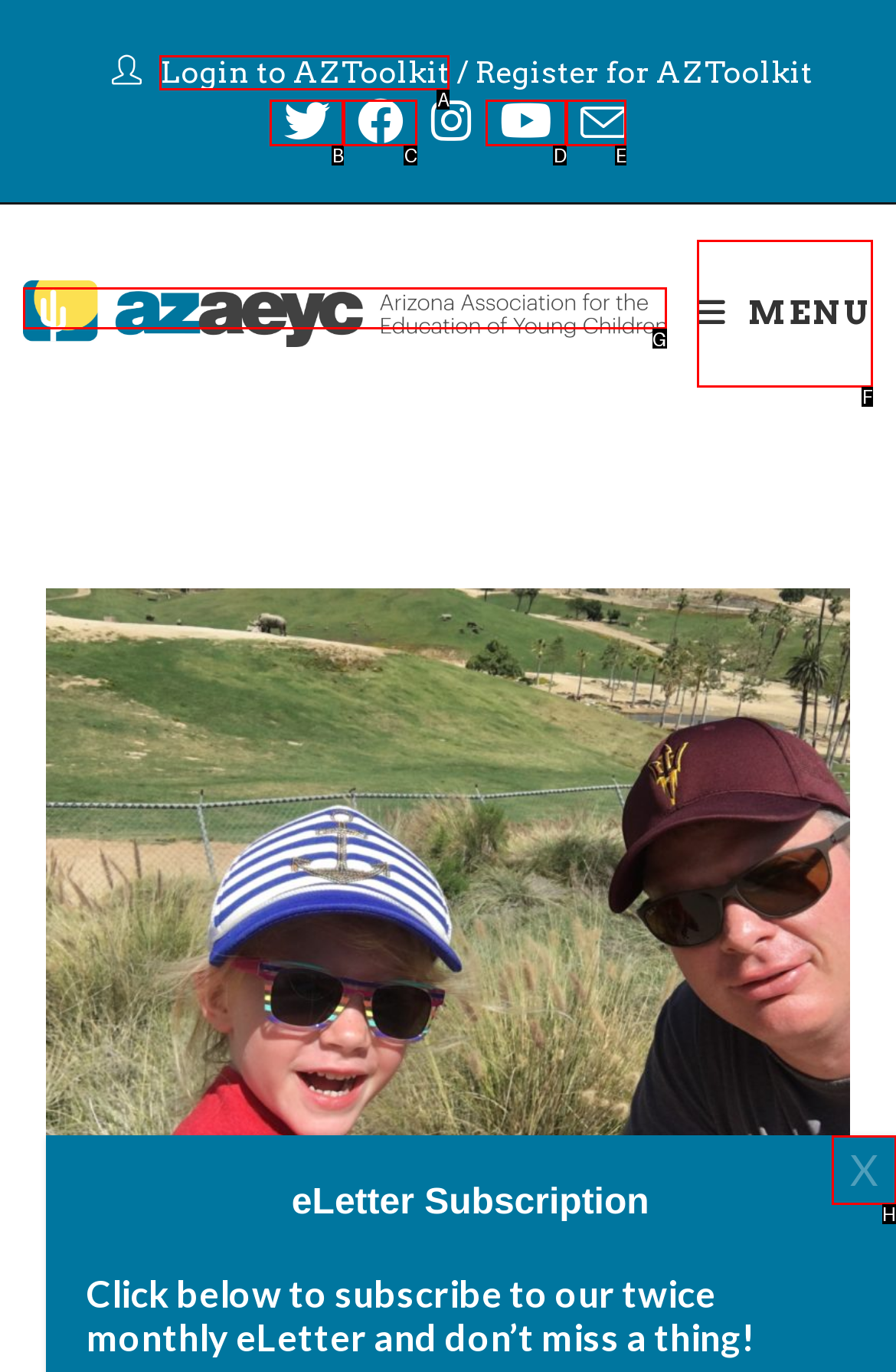Which option should I select to accomplish the task: Open Mobile Menu? Respond with the corresponding letter from the given choices.

F